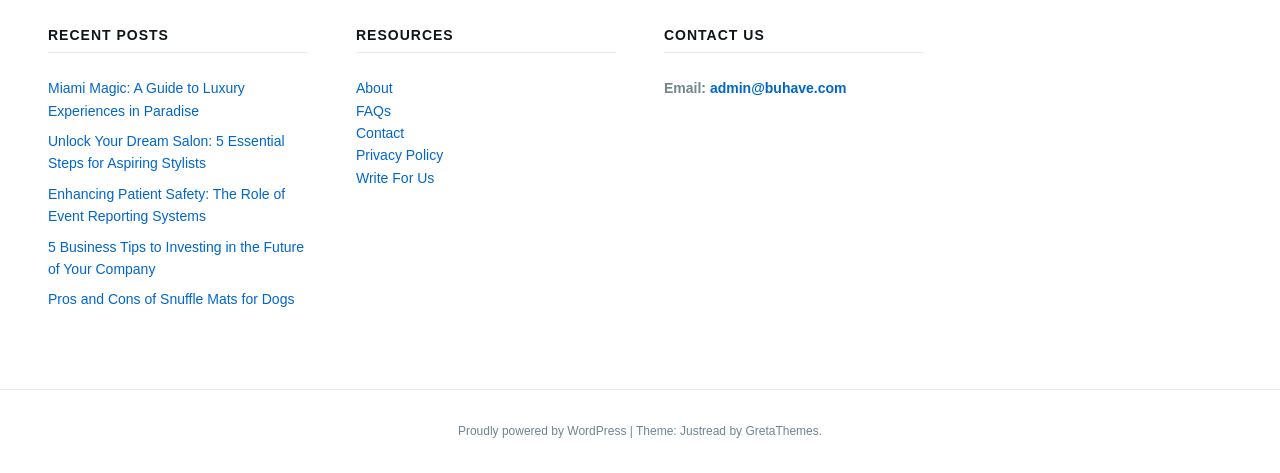How many resources are listed?
Answer the question based on the image using a single word or a brief phrase.

5